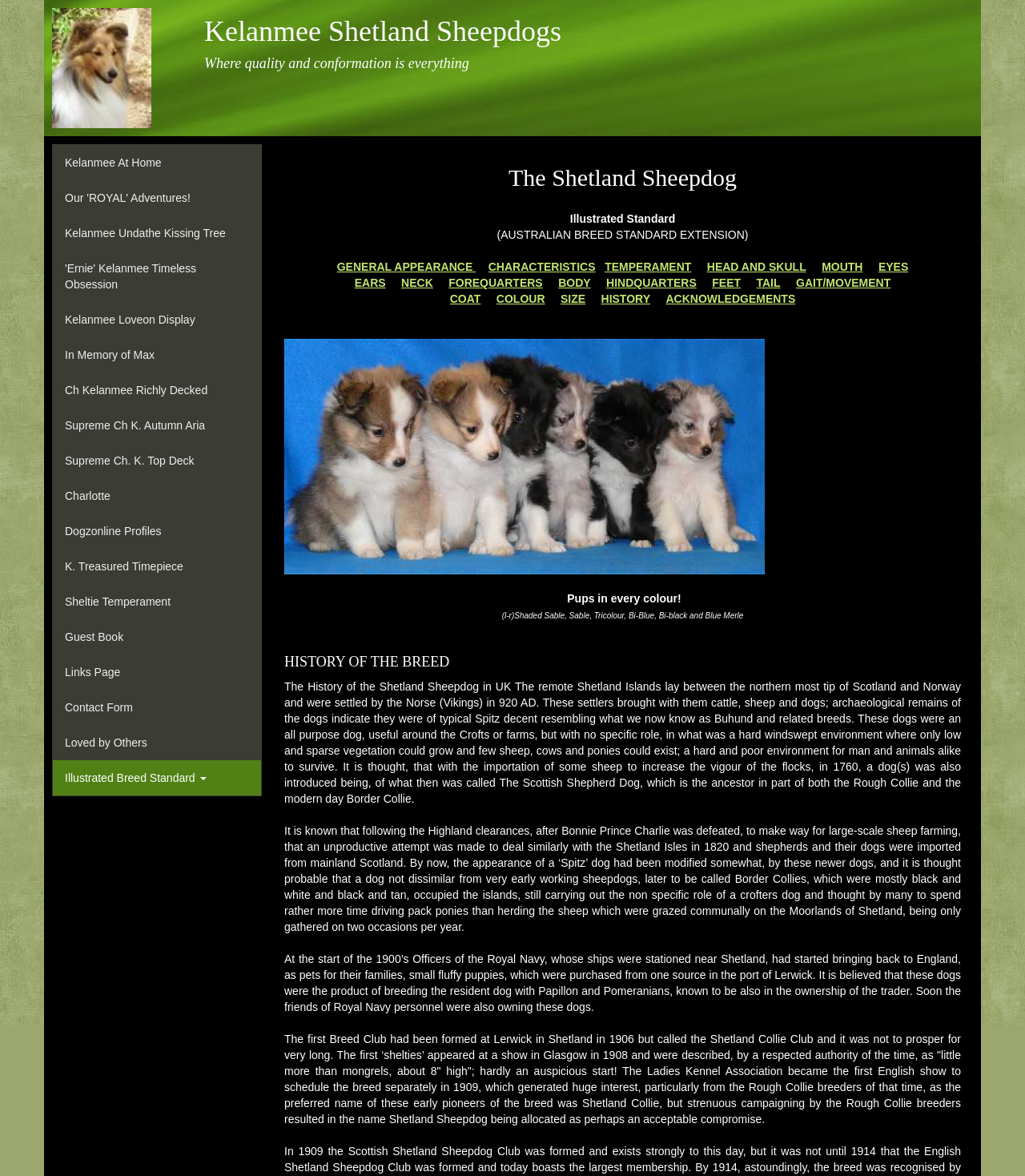Identify the title of the webpage and provide its text content.

Kelanmee Shetland Sheepdogs